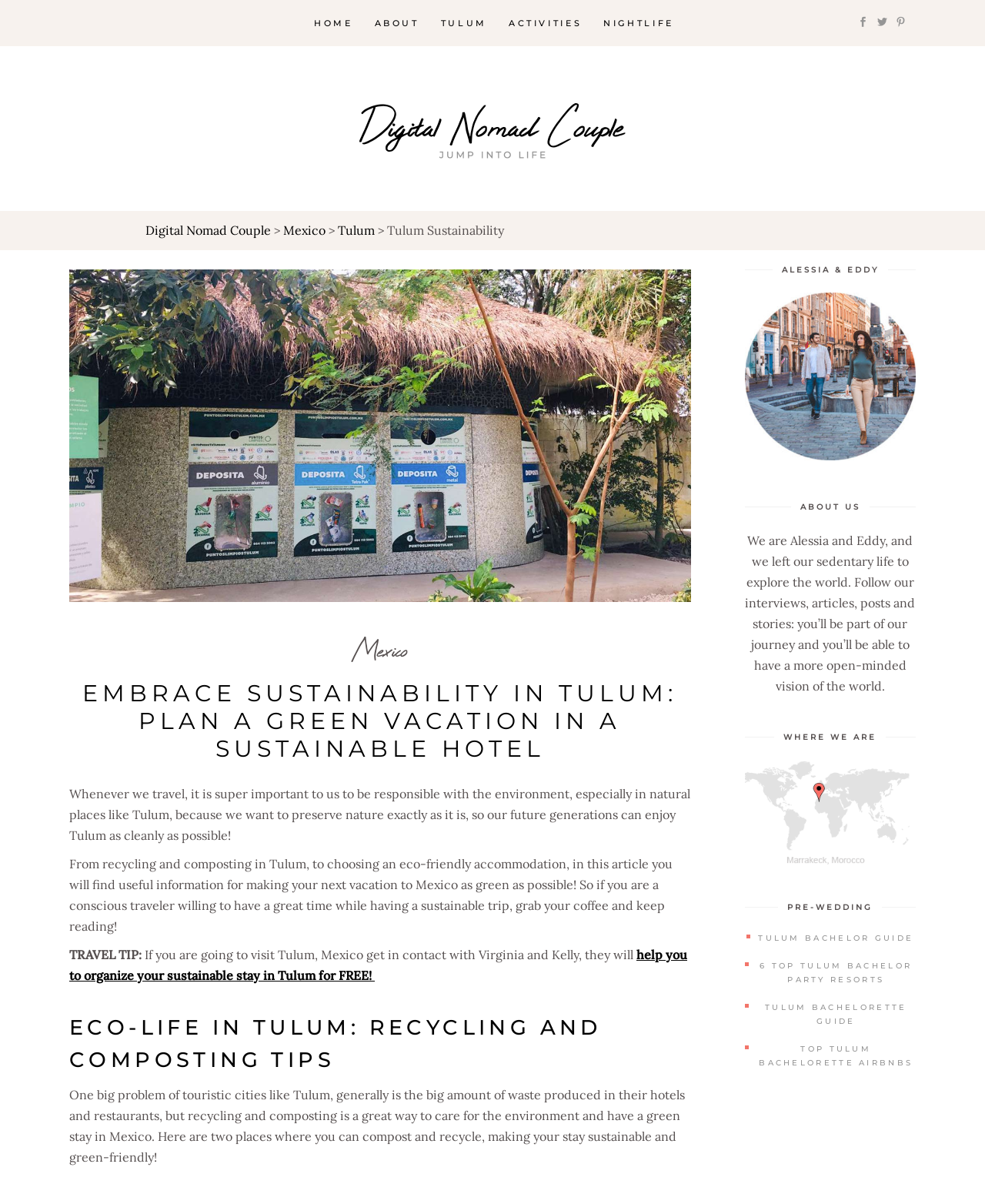What is the purpose of recycling and composting in Tulum?
Please provide a detailed and thorough answer to the question.

According to the webpage, recycling and composting are important in Tulum to care for the environment and reduce waste produced by hotels and restaurants, making it a sustainable and green-friendly destination.